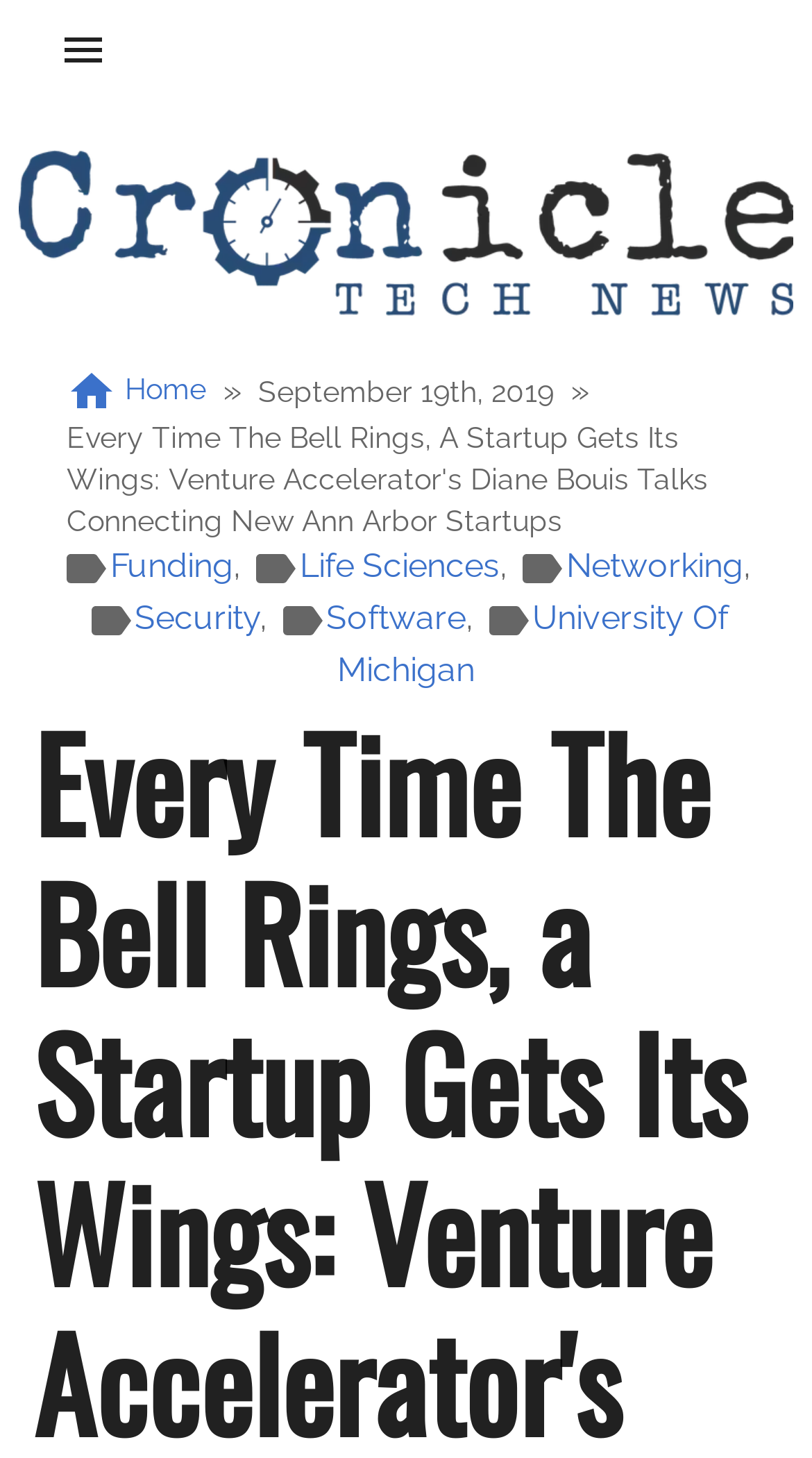What is the logo of the website?
Using the picture, provide a one-word or short phrase answer.

Cronicle Press Logo